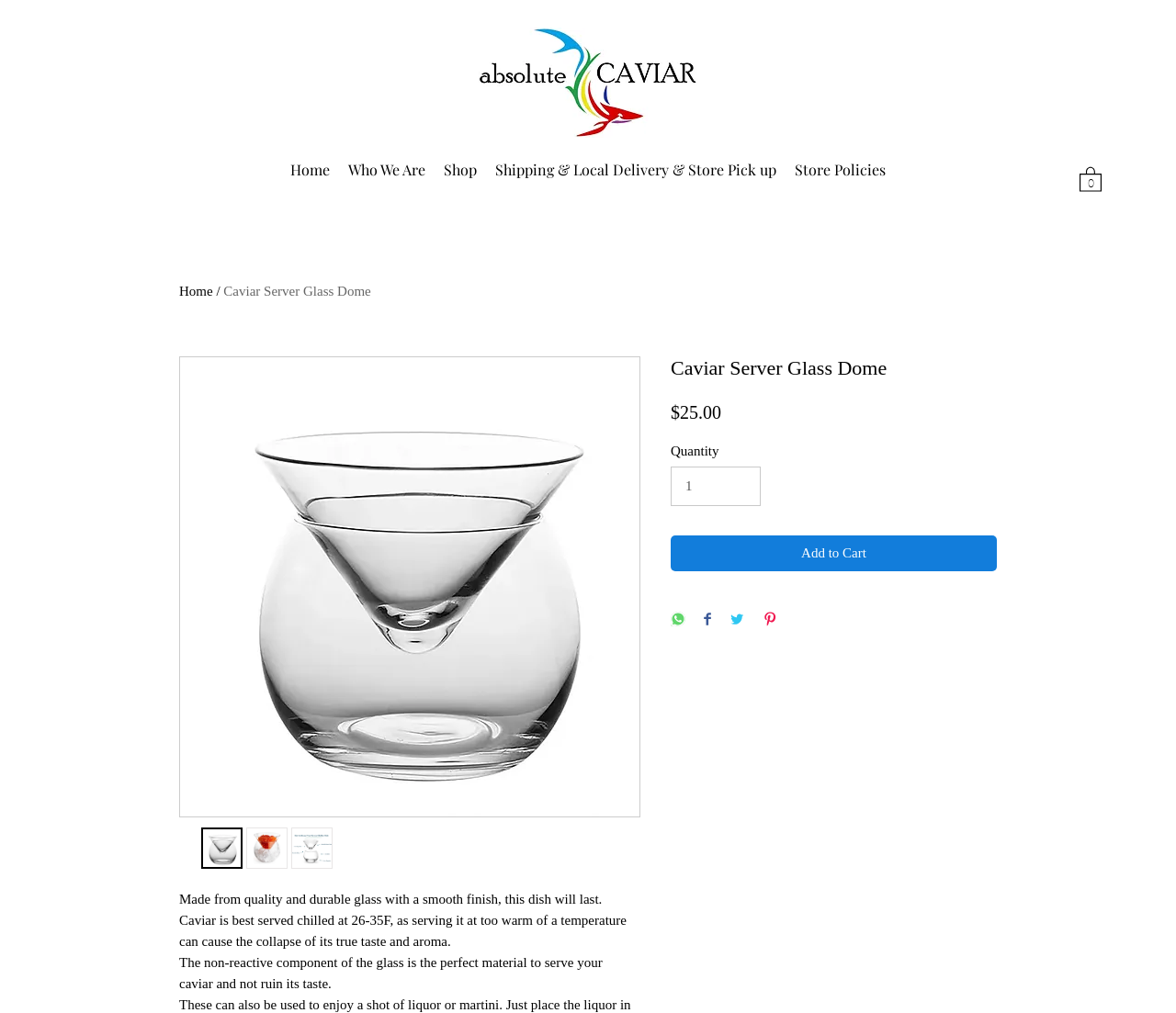Please find and report the bounding box coordinates of the element to click in order to perform the following action: "Share on WhatsApp". The coordinates should be expressed as four float numbers between 0 and 1, in the format [left, top, right, bottom].

[0.57, 0.604, 0.583, 0.621]